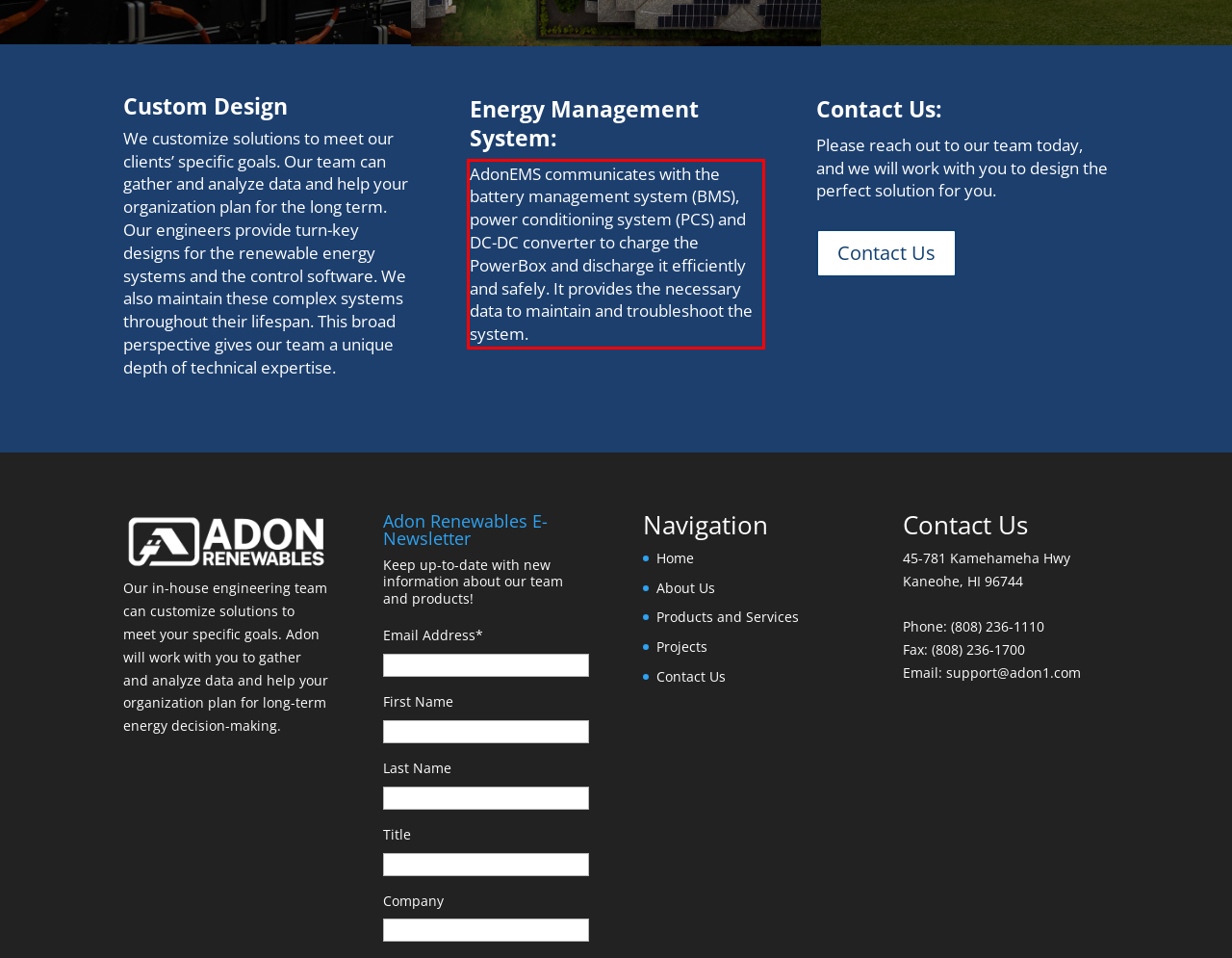Given the screenshot of the webpage, identify the red bounding box, and recognize the text content inside that red bounding box.

AdonEMS communicates with the battery management system (BMS), power conditioning system (PCS) and DC-DC converter to charge the PowerBox and discharge it efficiently and safely. It provides the necessary data to maintain and troubleshoot the system.